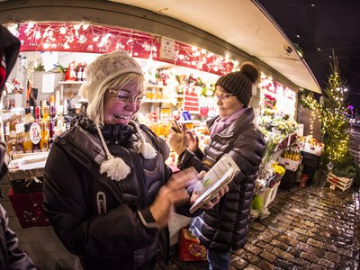Describe every aspect of the image in detail.

The image captures a lively moment at a festive market, illuminated by bright lights. In the foreground, a woman with short blonde hair is smiling and engaging with a tablet in her hands, showcasing her enthusiasm. She wears a cozy black jacket, complemented by a white knit hat adorned with a pom-pom and a scarf, which suggests the chilly atmosphere of the season. Nearby, another woman, dressed in a dark coat and wearing a knit hat, is focused on the stall in the background, which is vibrant with colorful products. The stall is creatively decorated and filled with various items, hinting at a selection of seasonal goods. The cobblestone ground adds to the market's charm, while the festive decor enhances the warm, inviting ambiance of this holiday gathering.